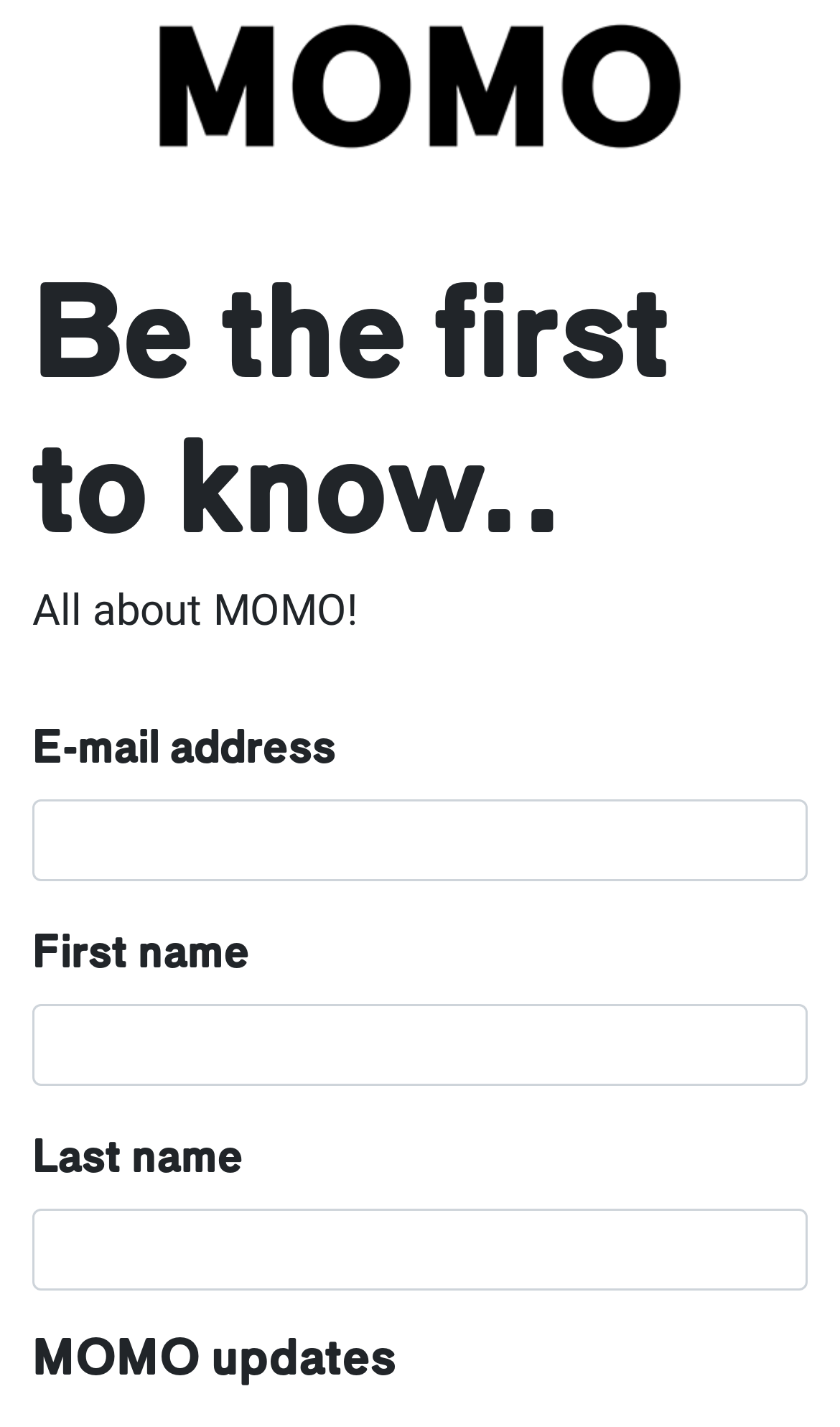Answer in one word or a short phrase: 
What is the purpose of the heading 'MOMO updates'?

Show updates